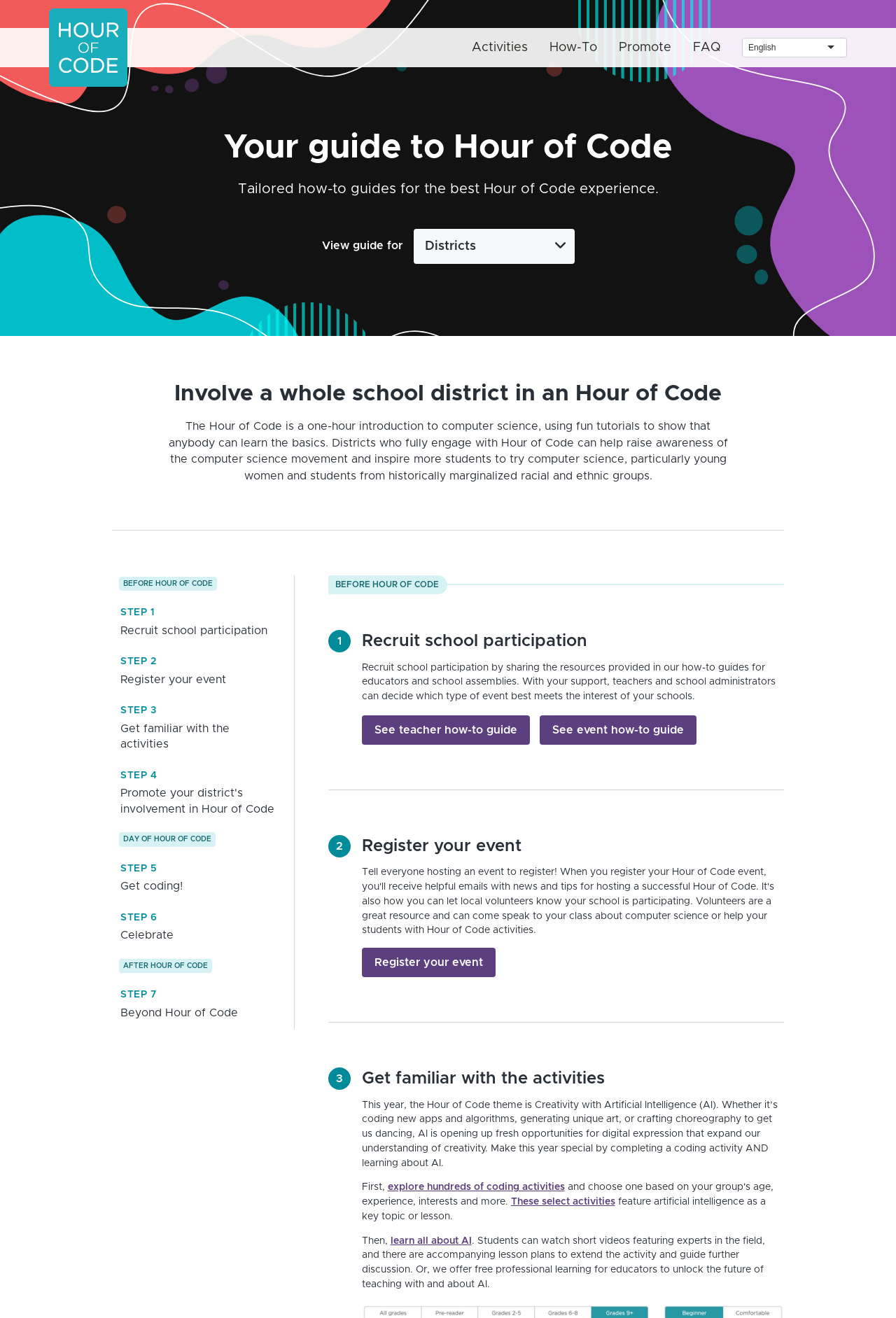Provide a one-word or brief phrase answer to the question:
What is the theme of Hour of Code this year?

Creativity with AI